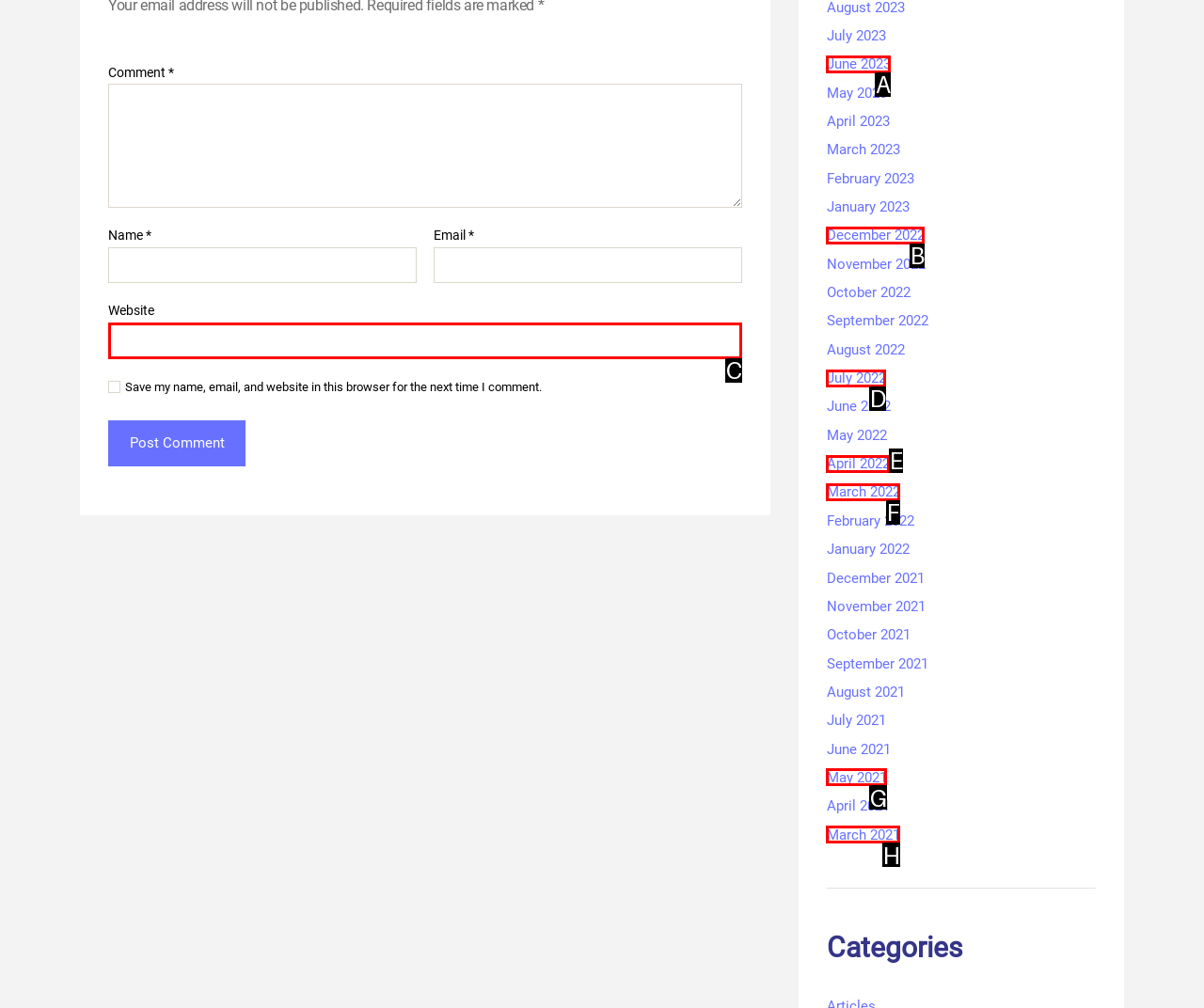Identify the option that best fits this description: parent_node: Website name="url"
Answer with the appropriate letter directly.

C